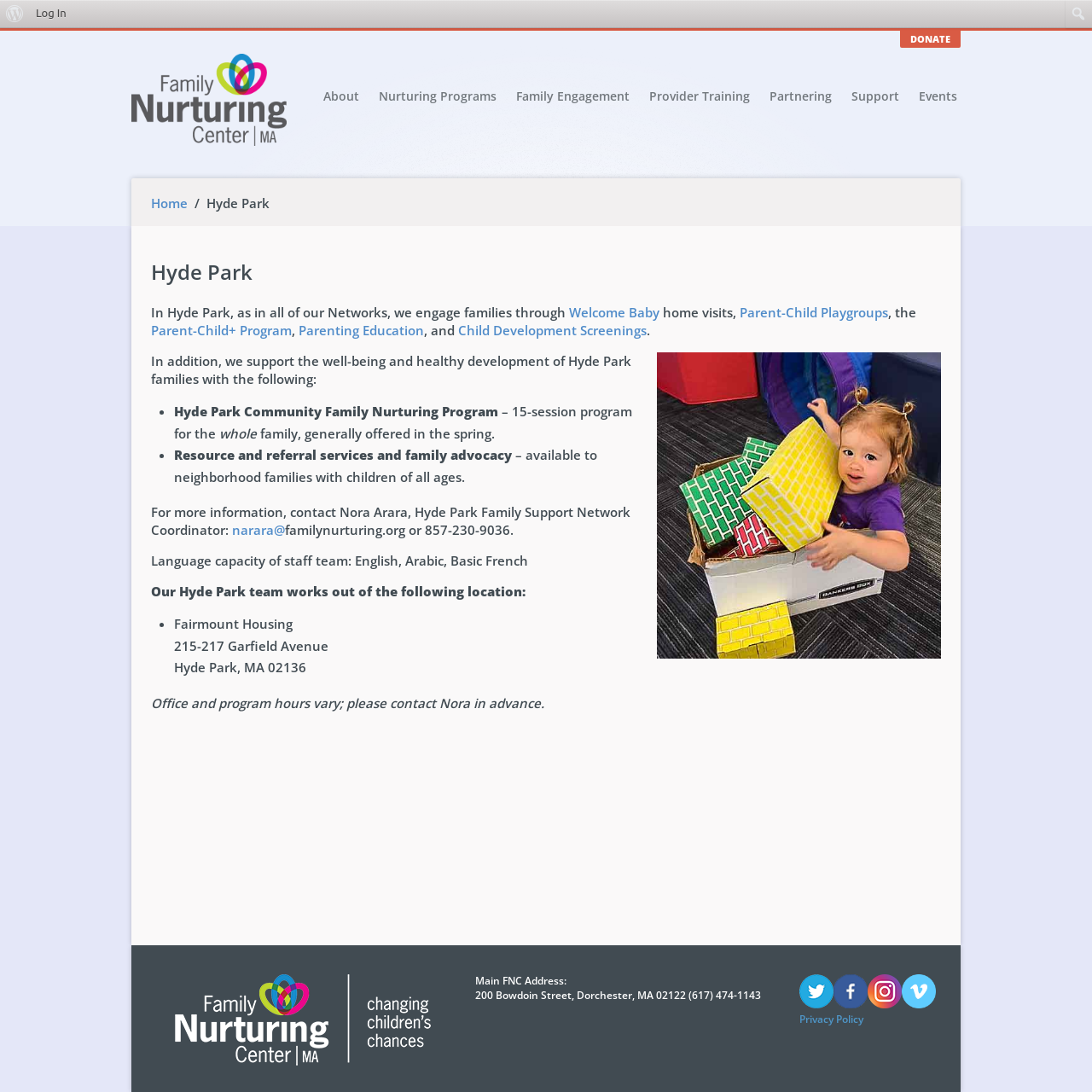Find the bounding box coordinates of the element to click in order to complete the given instruction: "Visit Family Nurturing Center on Twitter."

[0.732, 0.913, 0.763, 0.927]